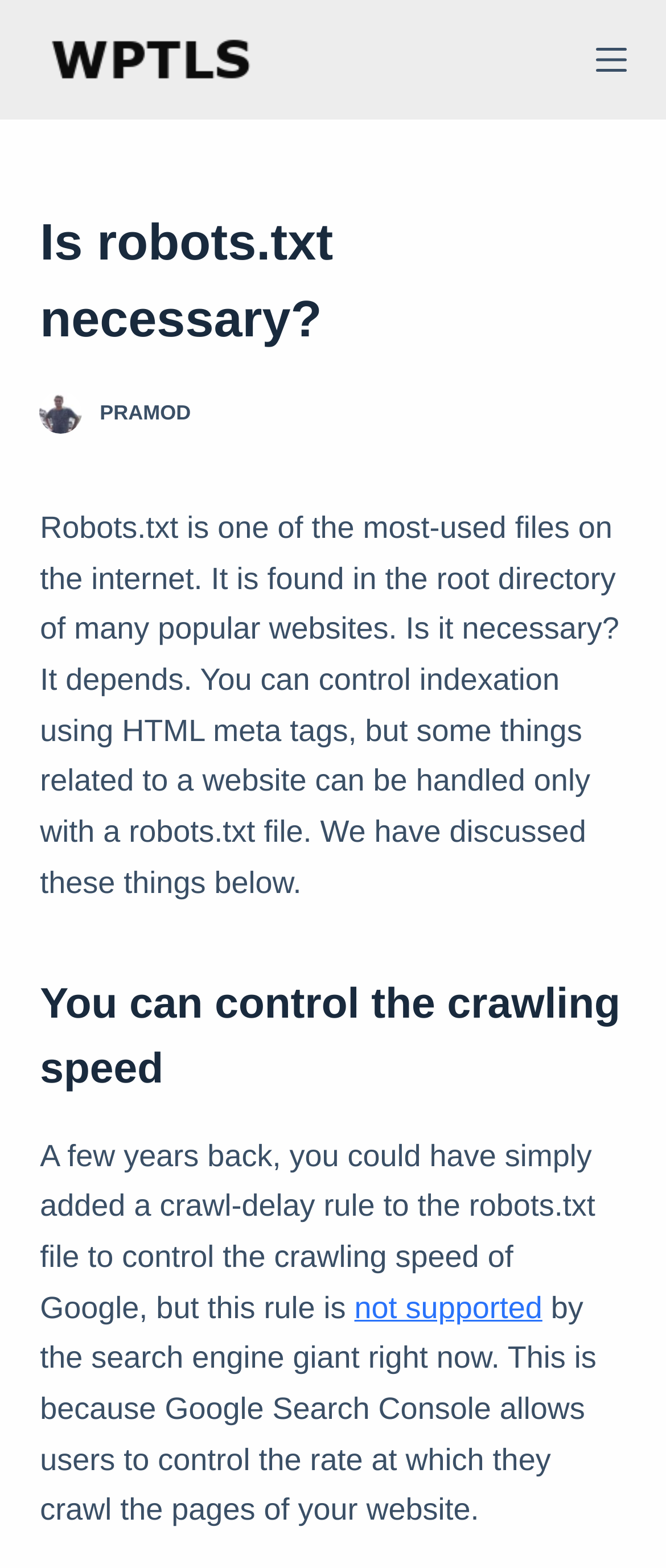How can users control the rate of crawling pages?
Please provide a comprehensive answer based on the information in the image.

The webpage states that Google Search Console allows users to control the rate at which they crawl the pages of your website, which means users can control the crawling speed through this console.